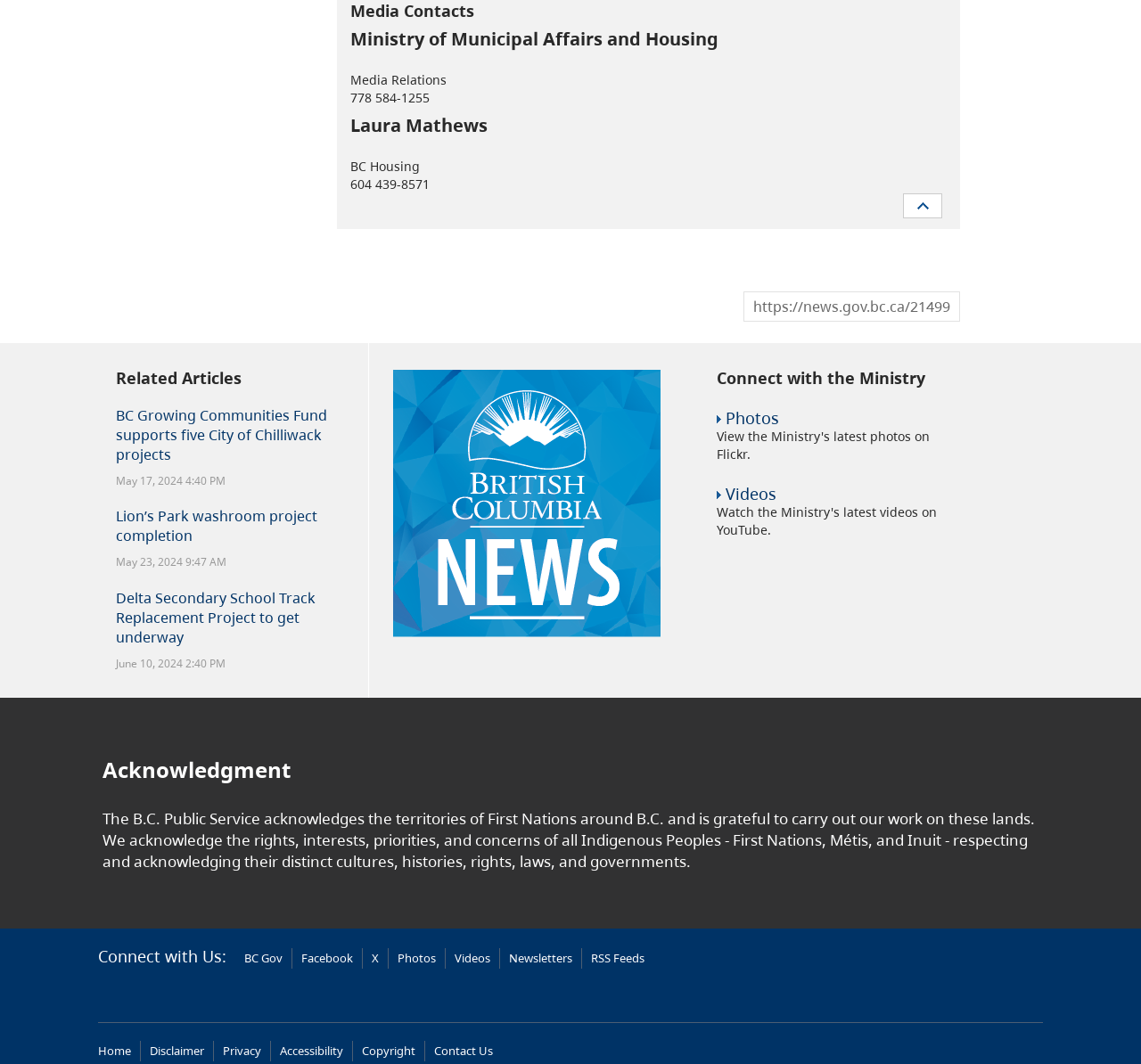Given the description "Adults 18+", determine the bounding box of the corresponding UI element.

None